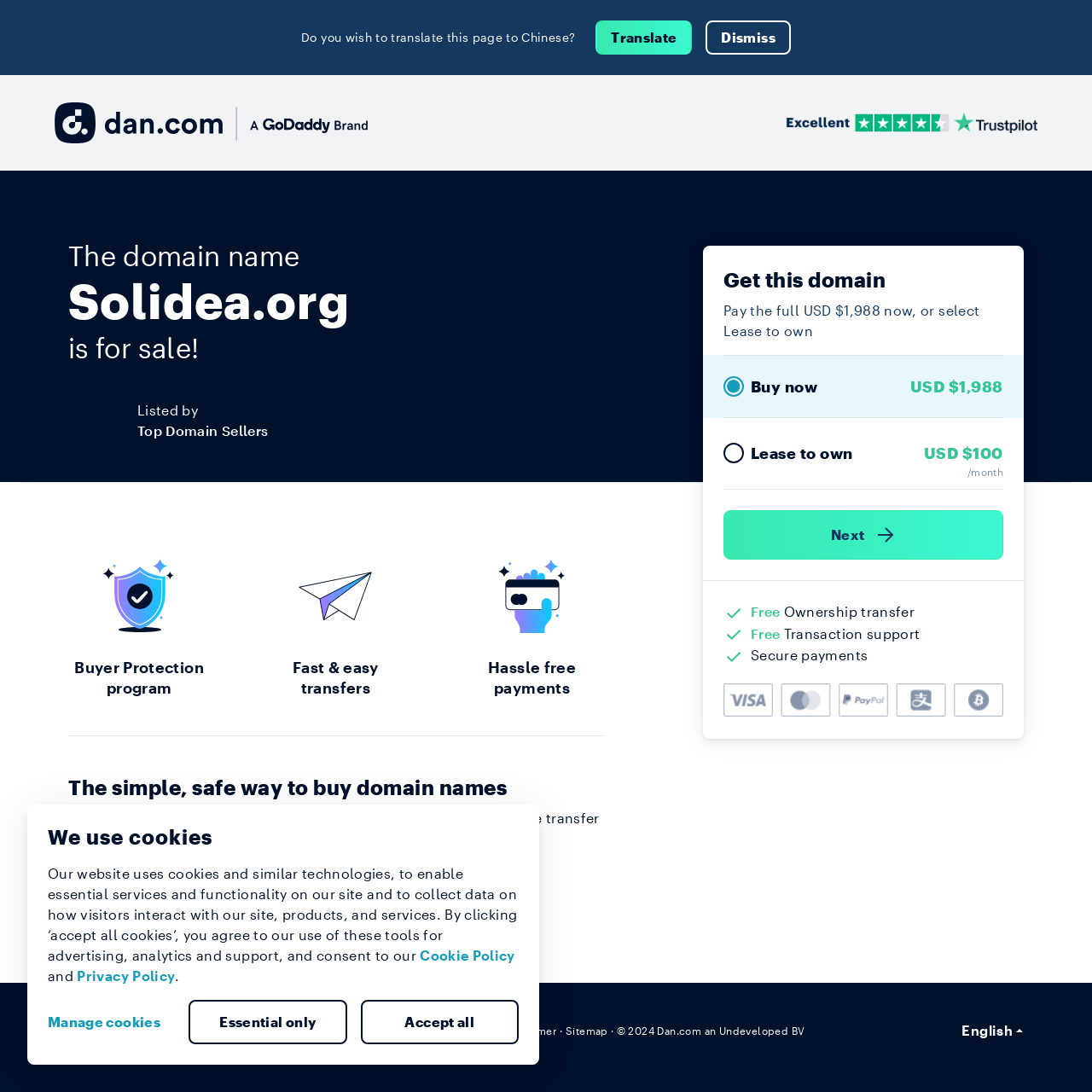Can you find the bounding box coordinates for the element to click on to achieve the instruction: "Translate this page to Chinese"?

[0.546, 0.019, 0.634, 0.05]